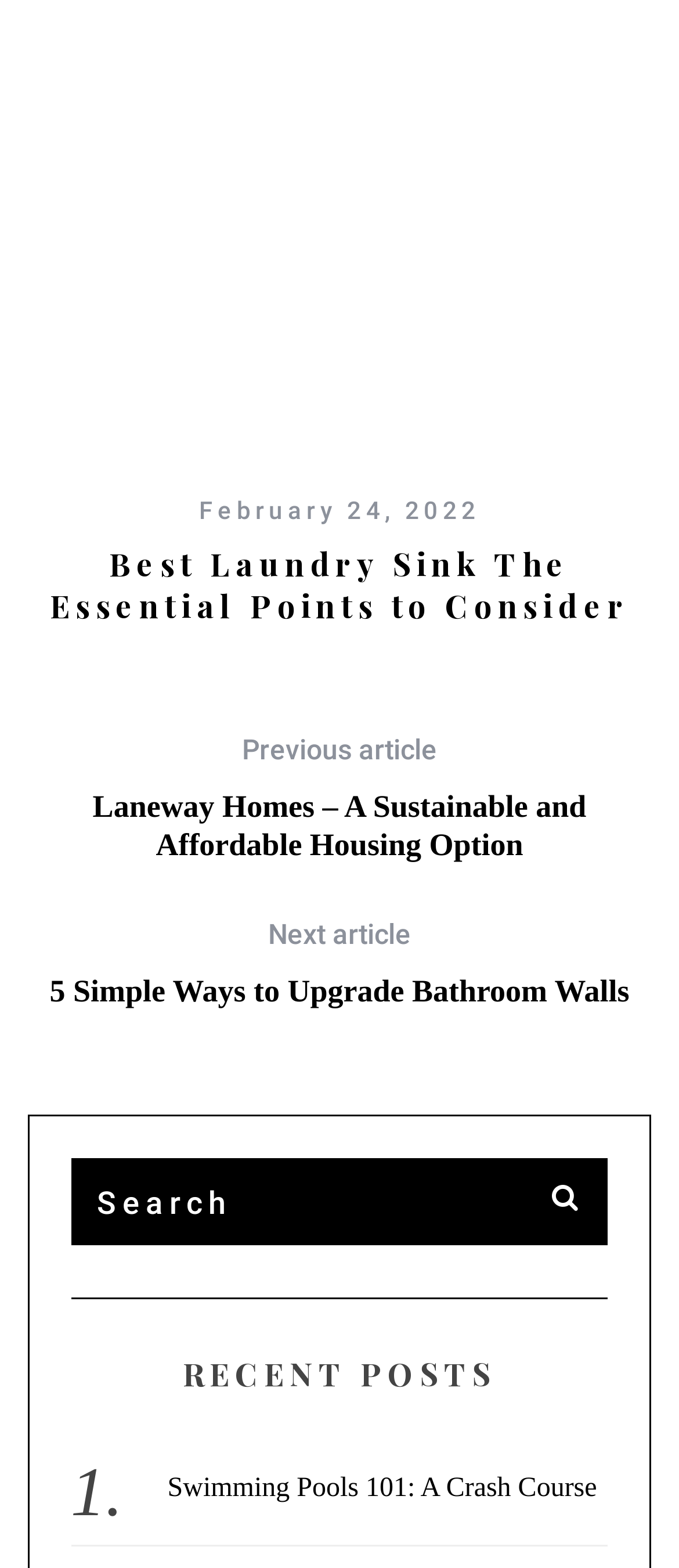Determine the bounding box coordinates of the clickable region to carry out the instruction: "Read the article about swimming pools".

[0.247, 0.94, 0.879, 0.959]